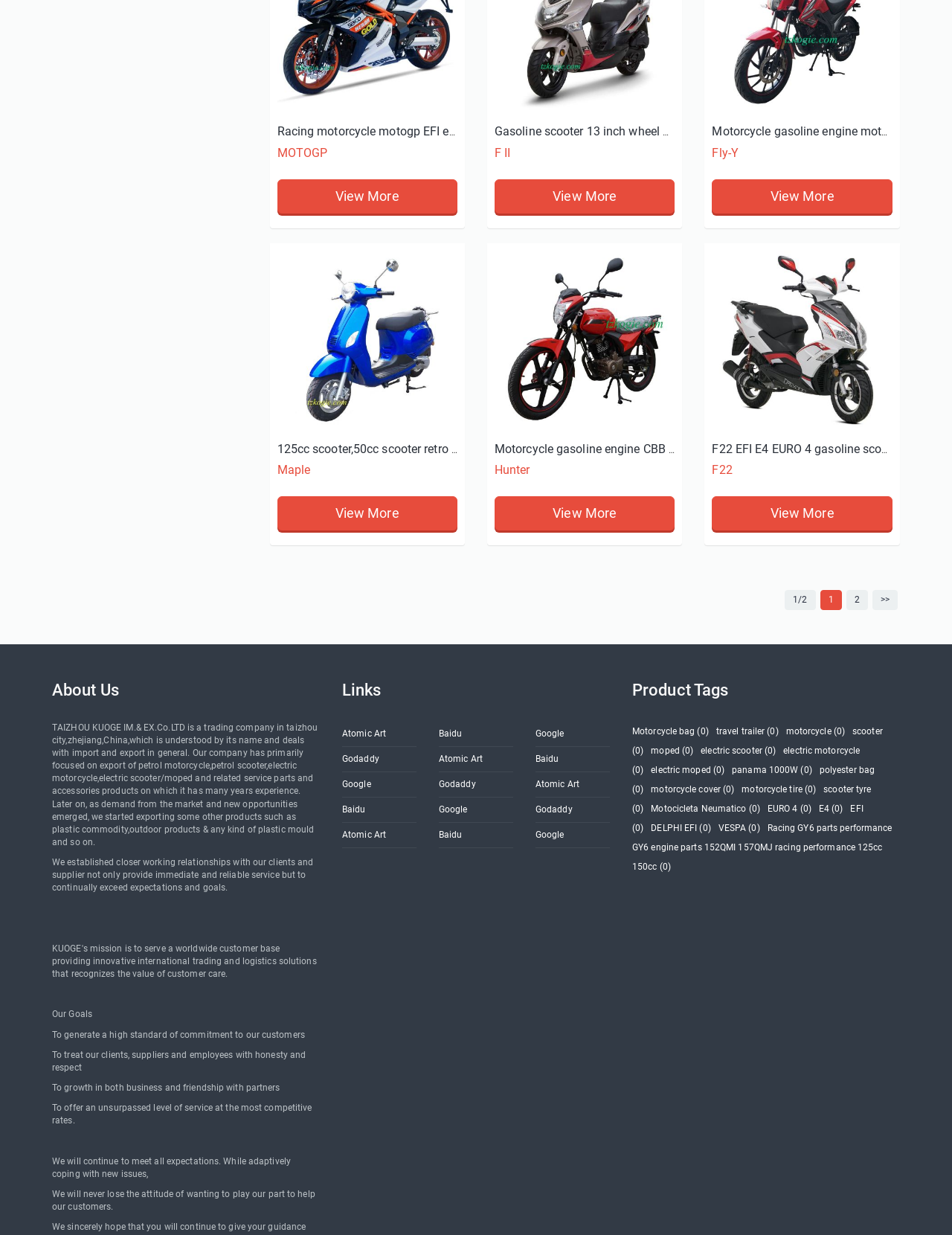Bounding box coordinates are specified in the format (top-left x, top-left y, bottom-right x, bottom-right y). All values are floating point numbers bounded between 0 and 1. Please provide the bounding box coordinate of the region this sentence describes: Google

[0.461, 0.646, 0.539, 0.666]